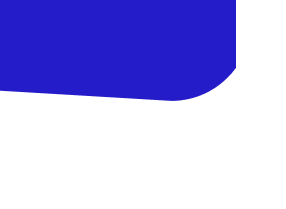Provide a thorough description of the image, including all visible elements.

The image features a vibrant blue corner element with a smooth, rounded contour, set against a clean white background. This design choice adds a dynamic and modern touch to the overall layout, helping to draw attention to the surrounding content. The placement of this element complements the website's theme, enhancing visual interest and guiding the viewer's eye towards the accompanying text, which encourages engagement with the content about localization platforms and related resources.